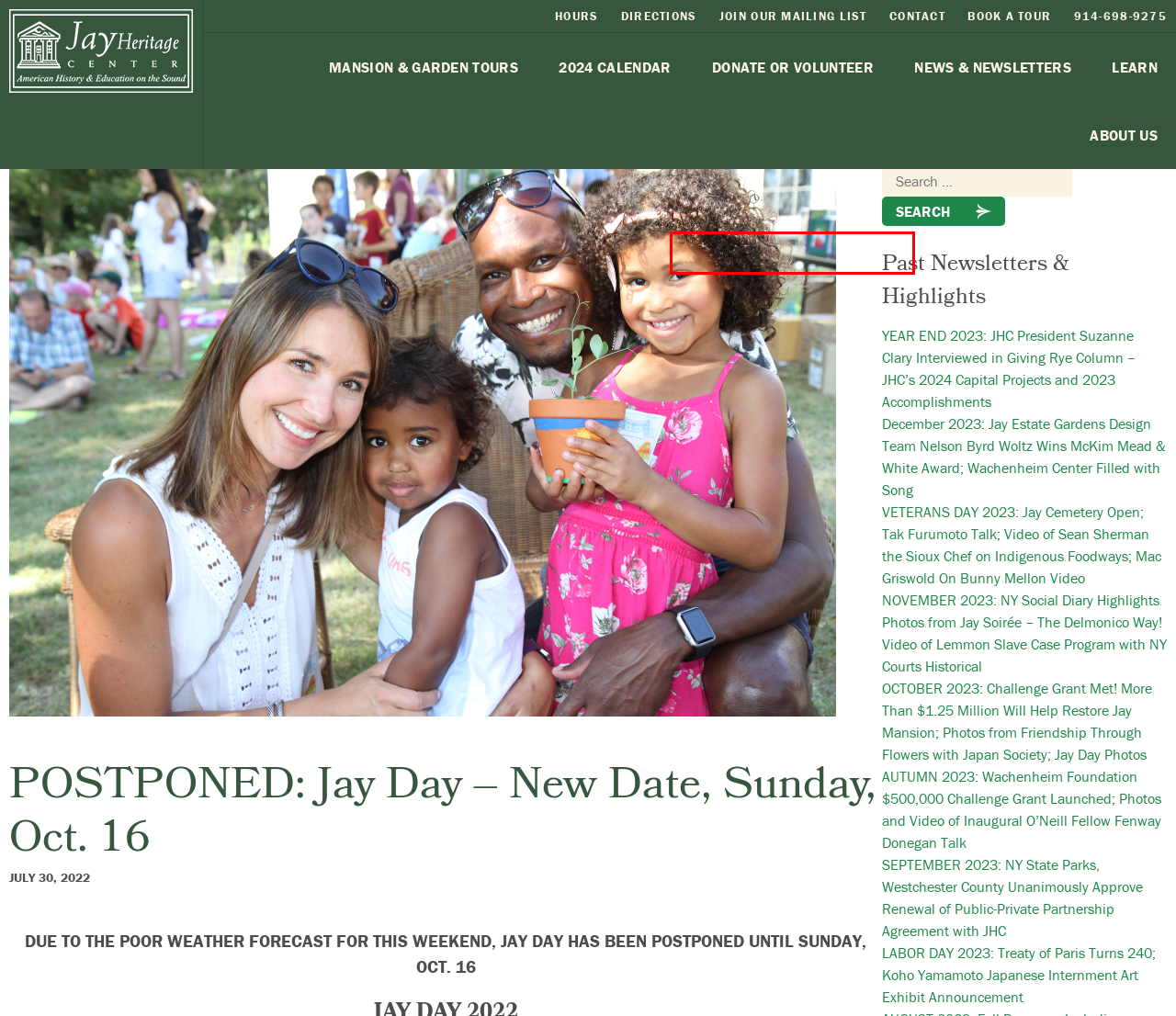Observe the provided screenshot of a webpage with a red bounding box around a specific UI element. Choose the webpage description that best fits the new webpage after you click on the highlighted element. These are your options:
A. Family Events - Jay Heritage Center
B. Schedule of Jay Estate hours or operation, directions, info for tours
C. Treaty of Paris Turns 240; Rare Japanese Painting by Koho Kamamoto to be Exhibited at JHC
D. WHAT WE DO - Jay Heritage Center
E. Our Partners - Jay Heritage Center
F. News about programs and events at the Jay Estate
G. Social Justice & Civic Advocacy Archives - Jay Heritage Center
H. American History & Heritage Archives - Jay Heritage Center

E